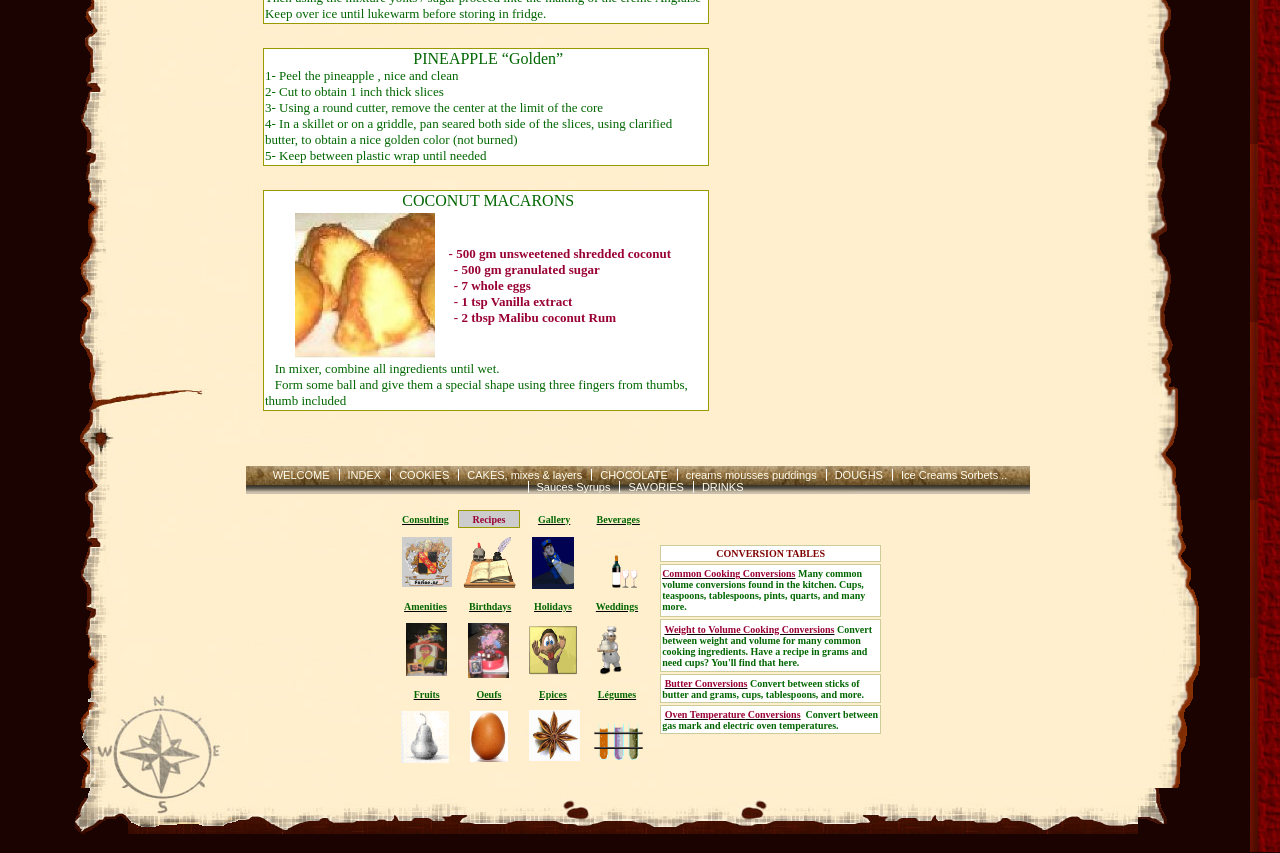Please determine the bounding box coordinates of the element's region to click in order to carry out the following instruction: "View the 'COOKIE/coconut_macarons.jpg' image". The coordinates should be four float numbers between 0 and 1, i.e., [left, top, right, bottom].

[0.231, 0.249, 0.34, 0.42]